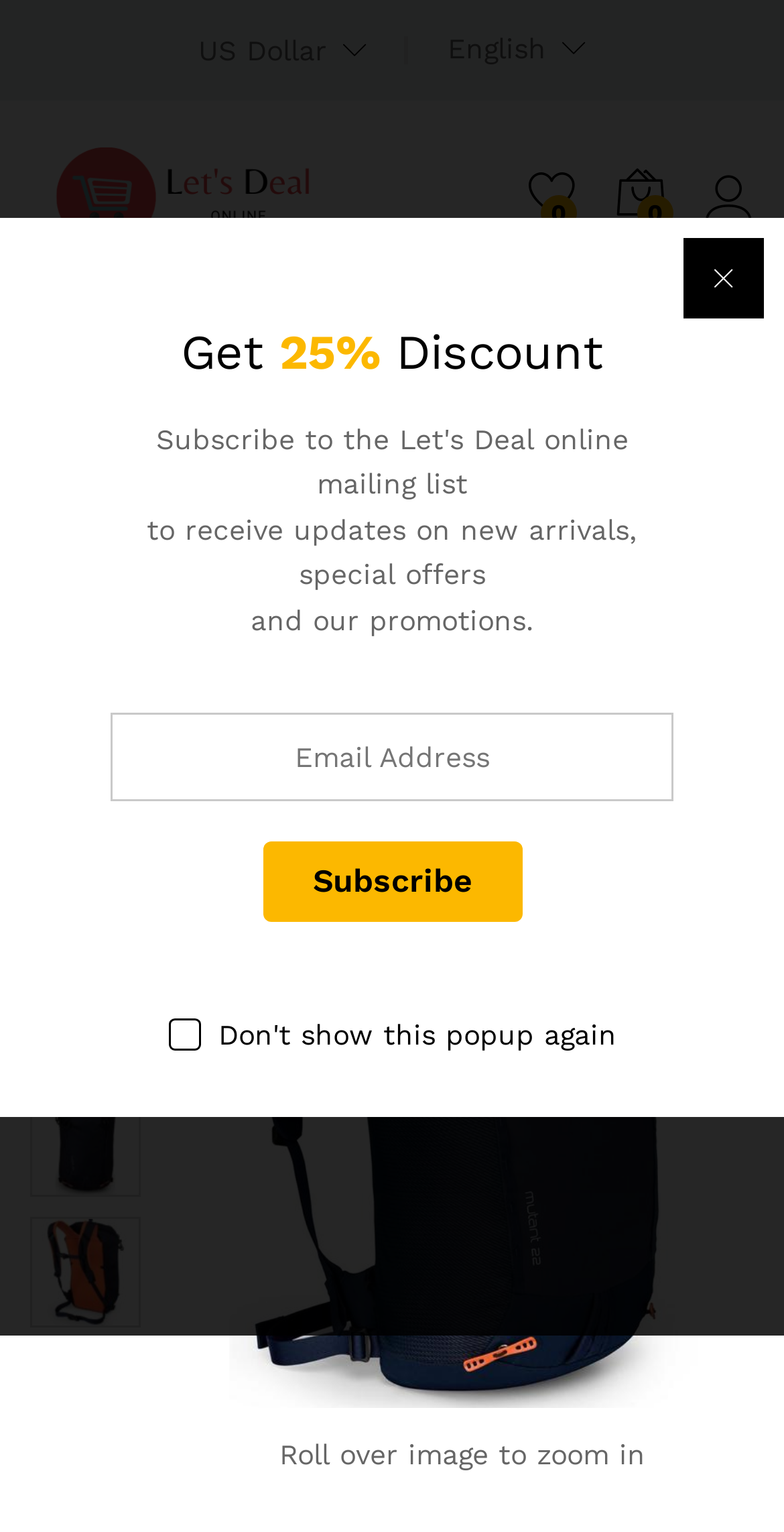Provide the bounding box coordinates of the HTML element described by the text: "sharing Created with Sketch.". The coordinates should be in the format [left, top, right, bottom] with values between 0 and 1.

None